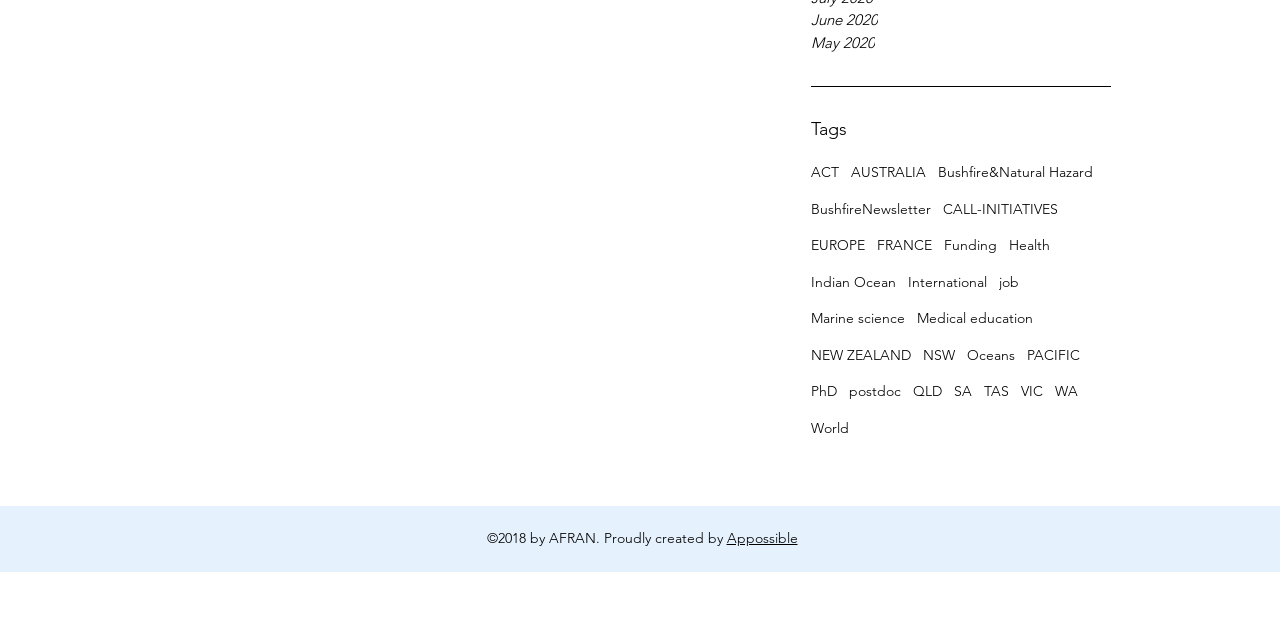Find the bounding box coordinates for the element that must be clicked to complete the instruction: "View June 2020 archives". The coordinates should be four float numbers between 0 and 1, indicated as [left, top, right, bottom].

[0.634, 0.014, 0.868, 0.051]